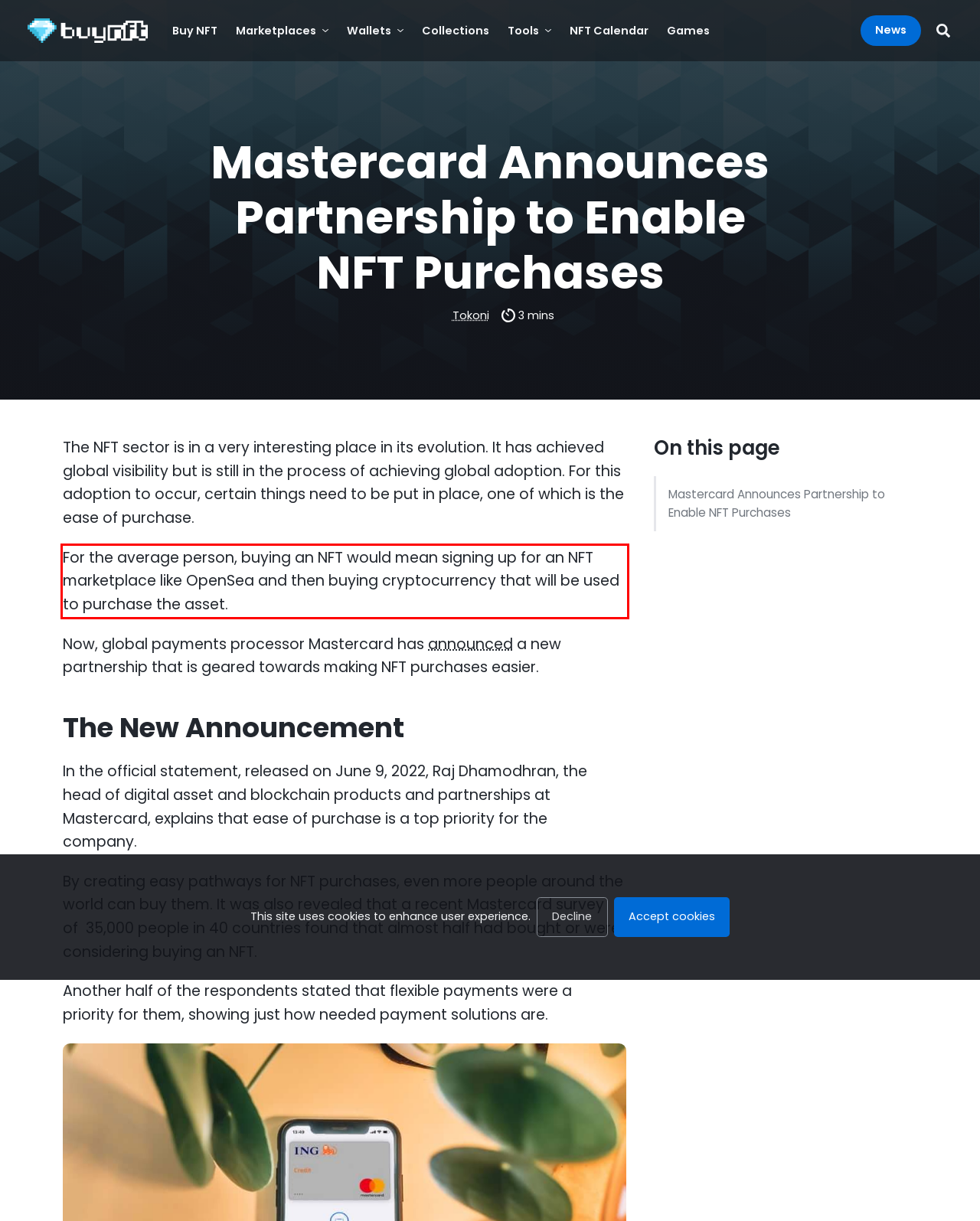Using OCR, extract the text content found within the red bounding box in the given webpage screenshot.

For the average person, buying an NFT would mean signing up for an NFT marketplace like OpenSea and then buying cryptocurrency that will be used to purchase the asset.